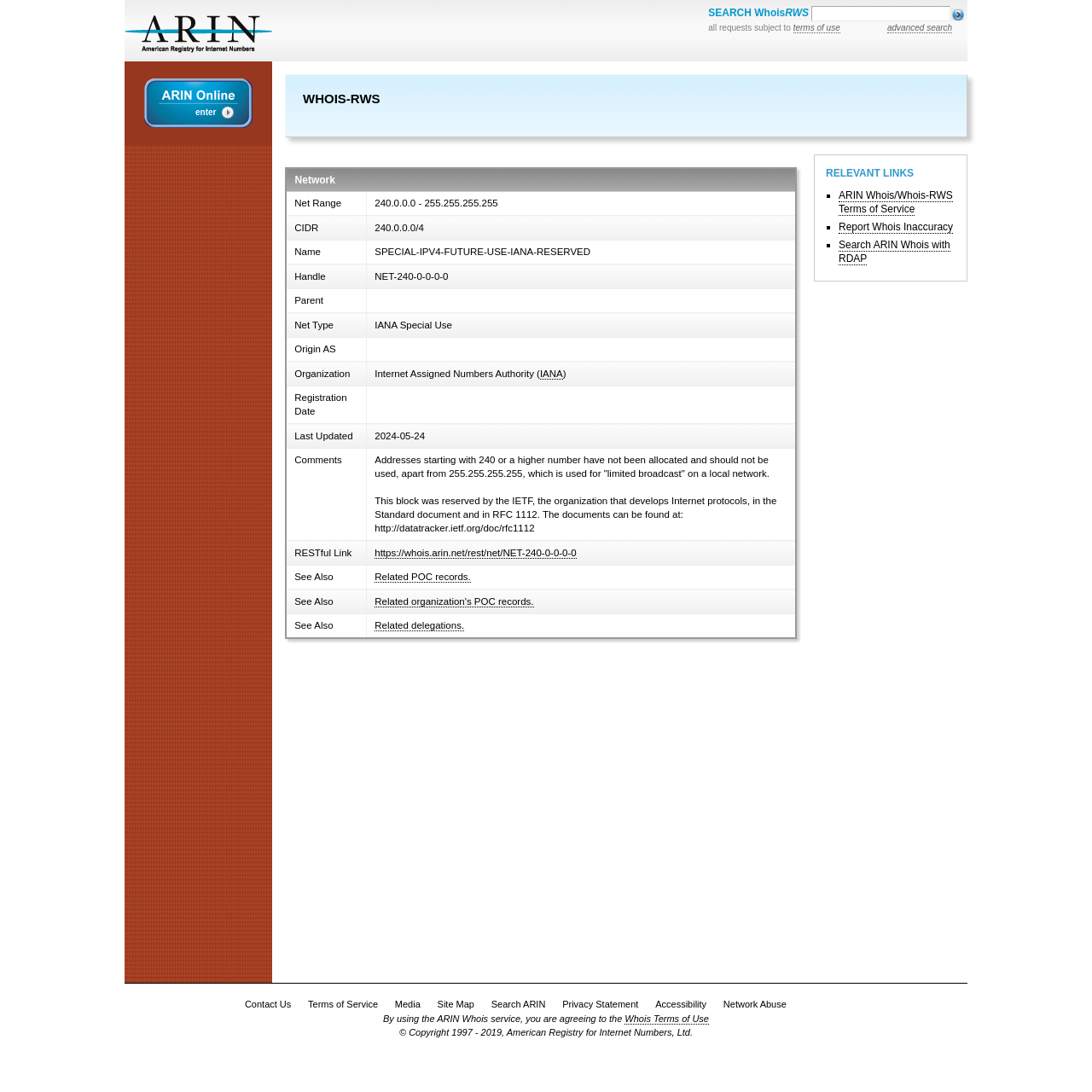Please locate the clickable area by providing the bounding box coordinates to follow this instruction: "Visit ARIN".

[0.114, 0.0, 0.249, 0.056]